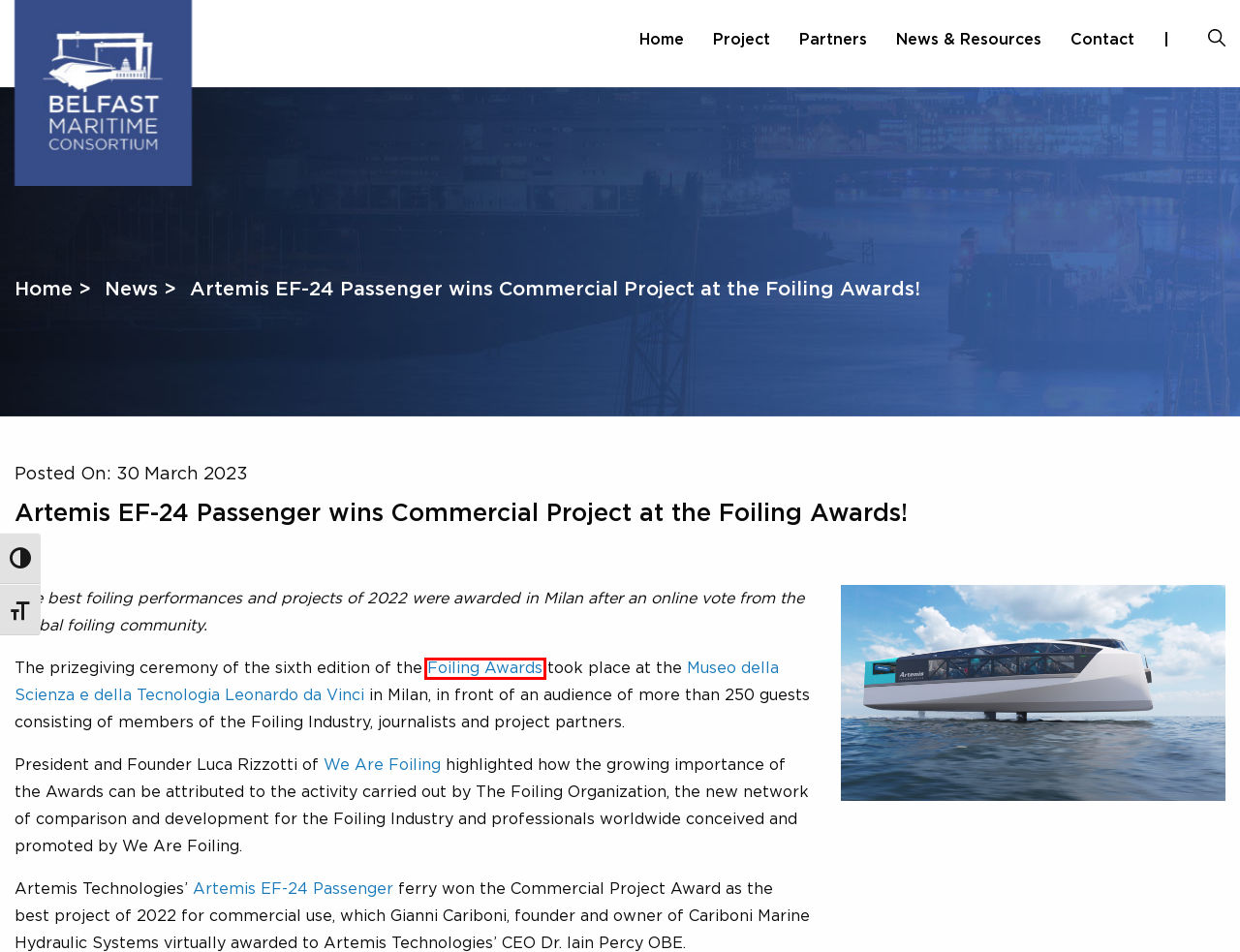Observe the screenshot of a webpage with a red bounding box around an element. Identify the webpage description that best fits the new page after the element inside the bounding box is clicked. The candidates are:
A. Foiling Awards
B. Partners – Belfast Consortium
C. News & Resources – Belfast Consortium
D. Museo Nazionale della Scienza e della Tecnologia
E. Belfast Consortium – Belfast Maritime consortium
F. We Are Foiling
G. Project – Belfast Consortium
H. Artemis Technologies | Hydrofoil EF-24 Passenger Ferry

A